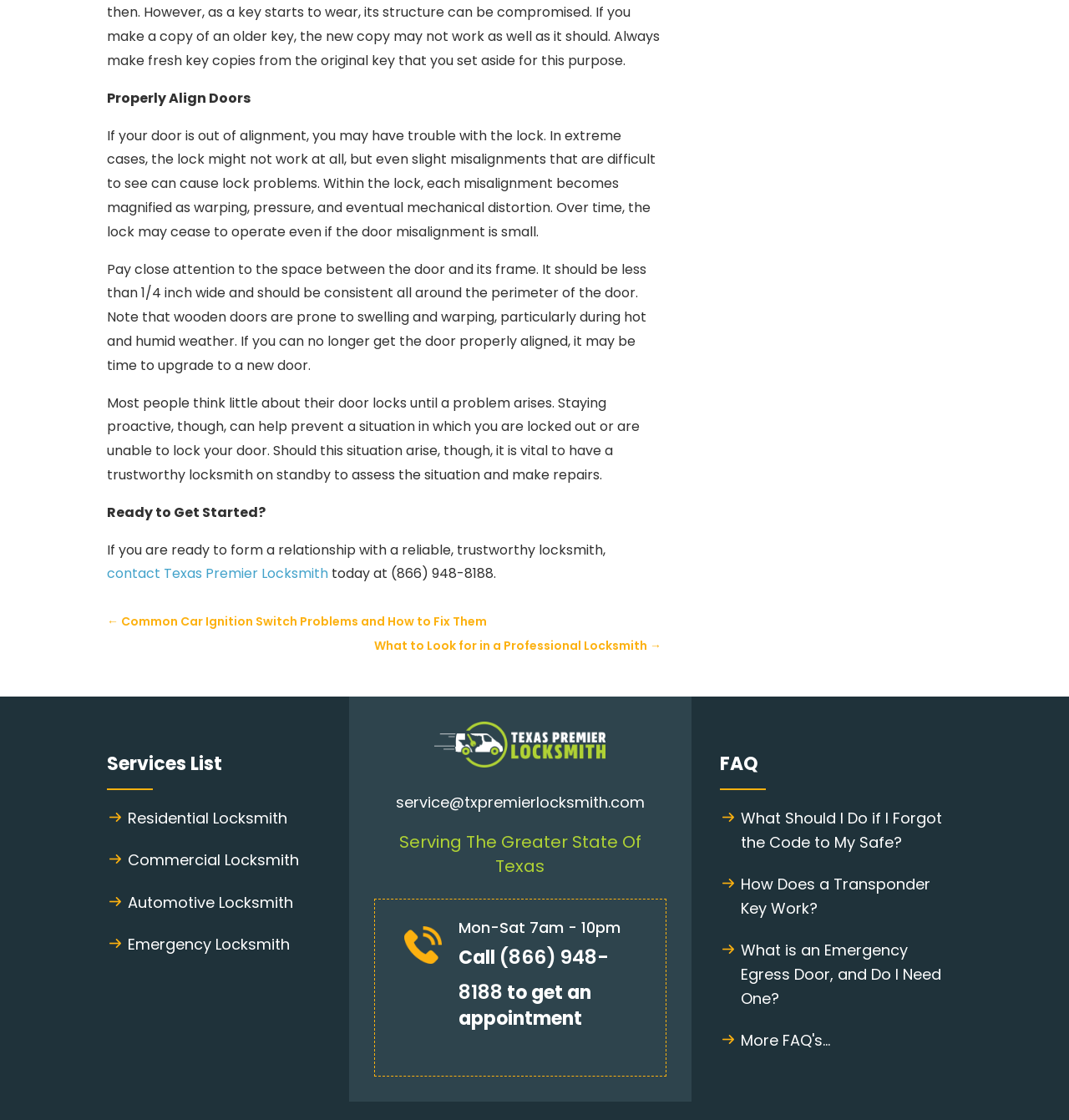Determine the bounding box coordinates of the clickable element necessary to fulfill the instruction: "View 'Residential Locksmith' services". Provide the coordinates as four float numbers within the 0 to 1 range, i.e., [left, top, right, bottom].

[0.12, 0.721, 0.269, 0.74]